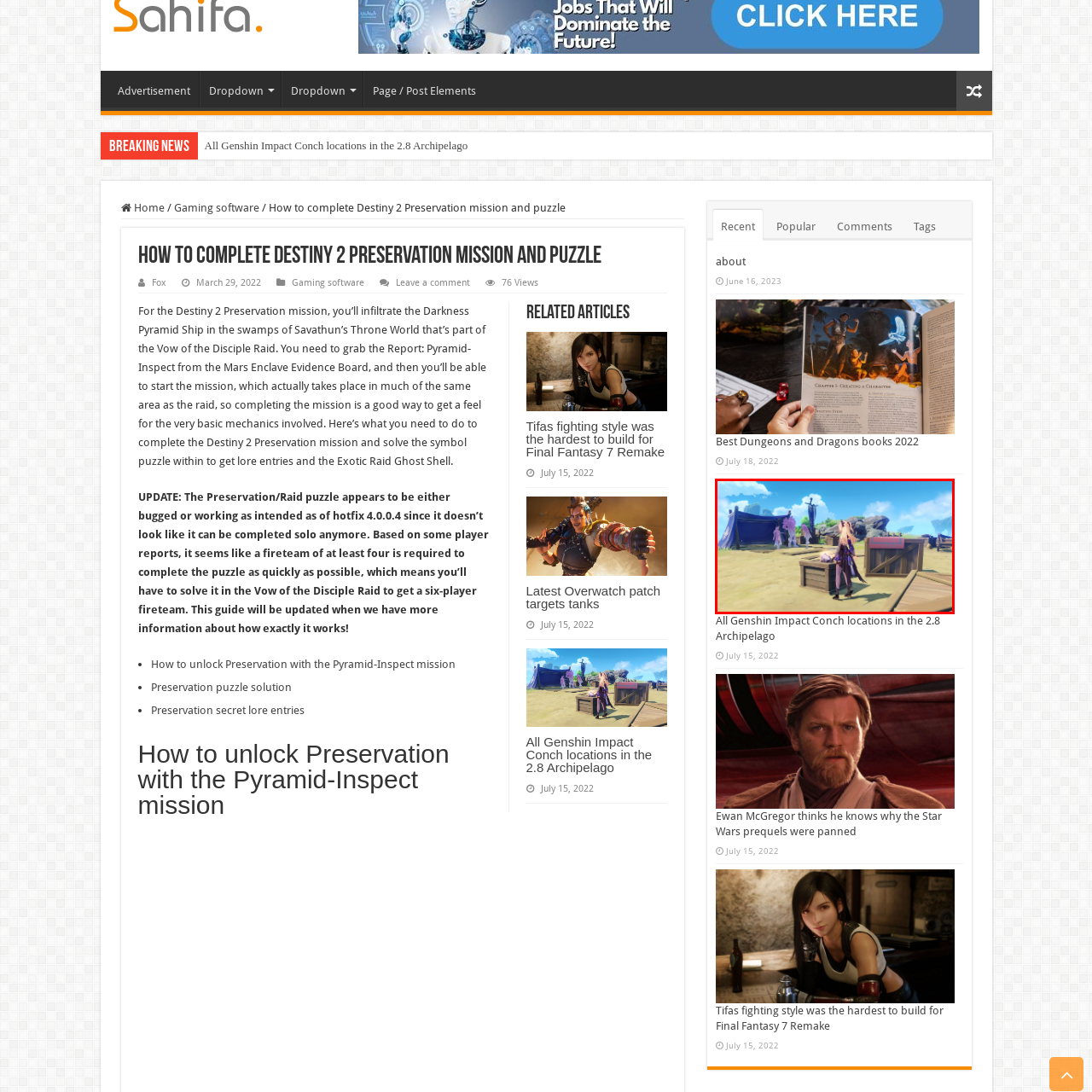What is in the background of the scene?
Inspect the image enclosed by the red bounding box and provide a detailed and comprehensive answer to the question.

According to the caption, in the background of the scene, there are ethereal figures dressed in light attire, engaging in various activities, which adds to the mystical atmosphere of the scene.